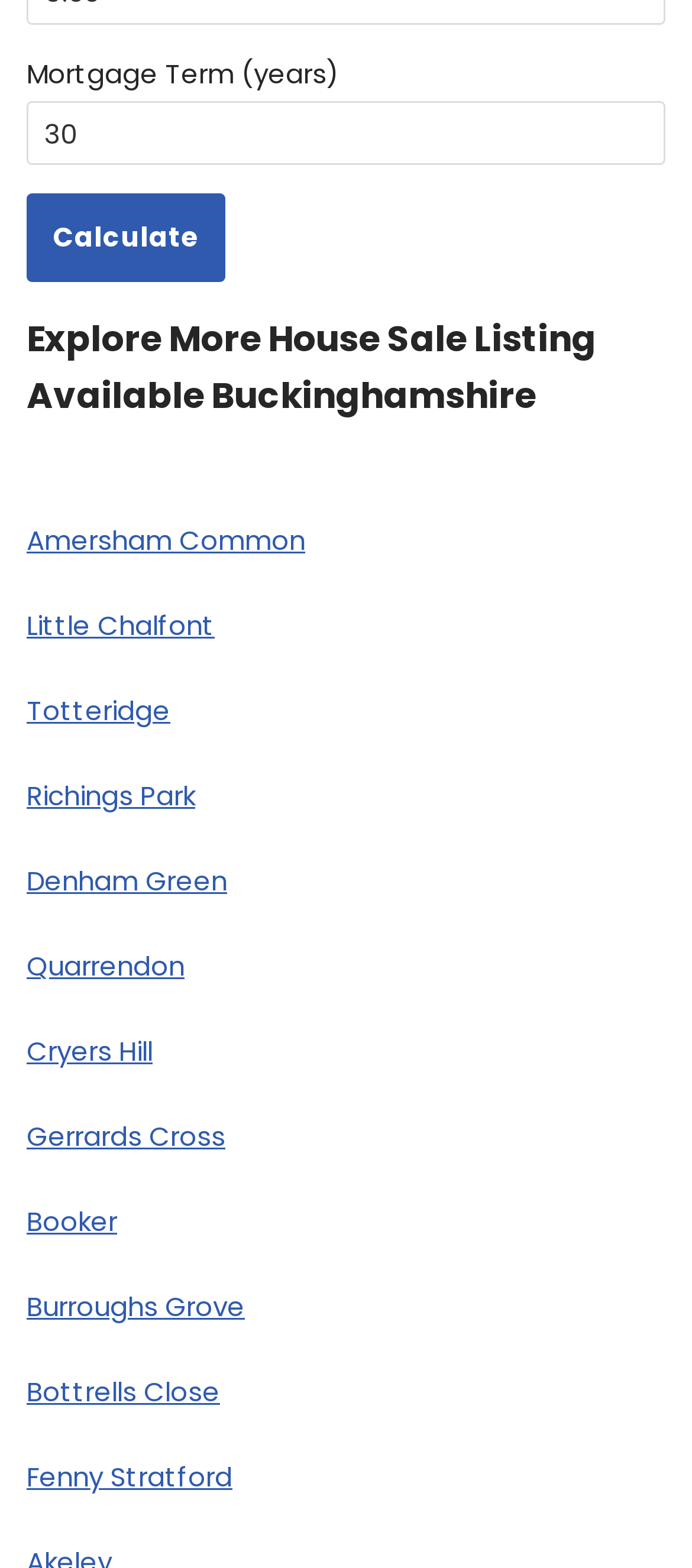Please identify the bounding box coordinates of the clickable area that will allow you to execute the instruction: "Click Calculate".

[0.038, 0.124, 0.326, 0.18]